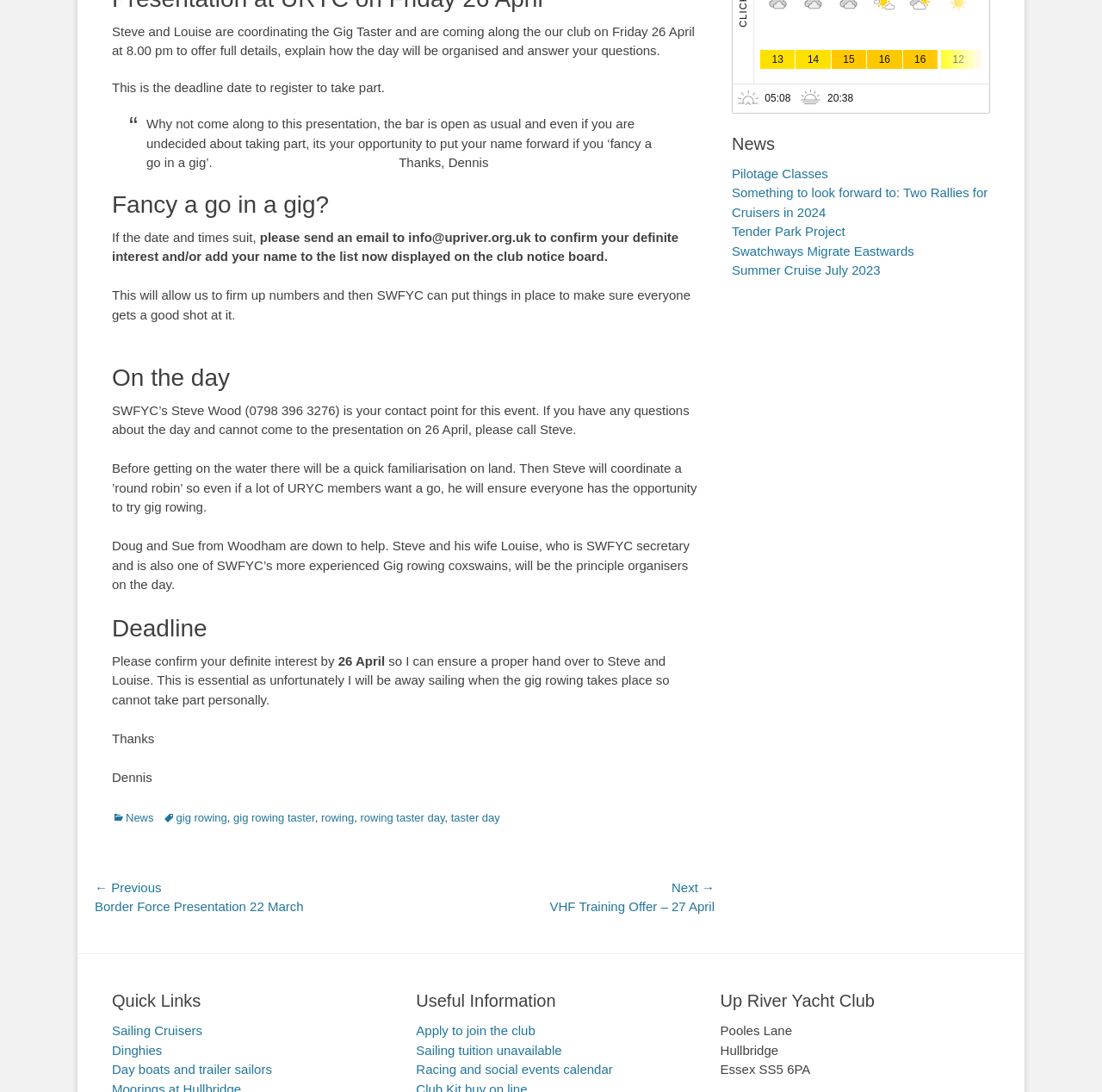Please determine the bounding box coordinates of the element's region to click for the following instruction: "Click on 'News'".

[0.664, 0.121, 0.898, 0.143]